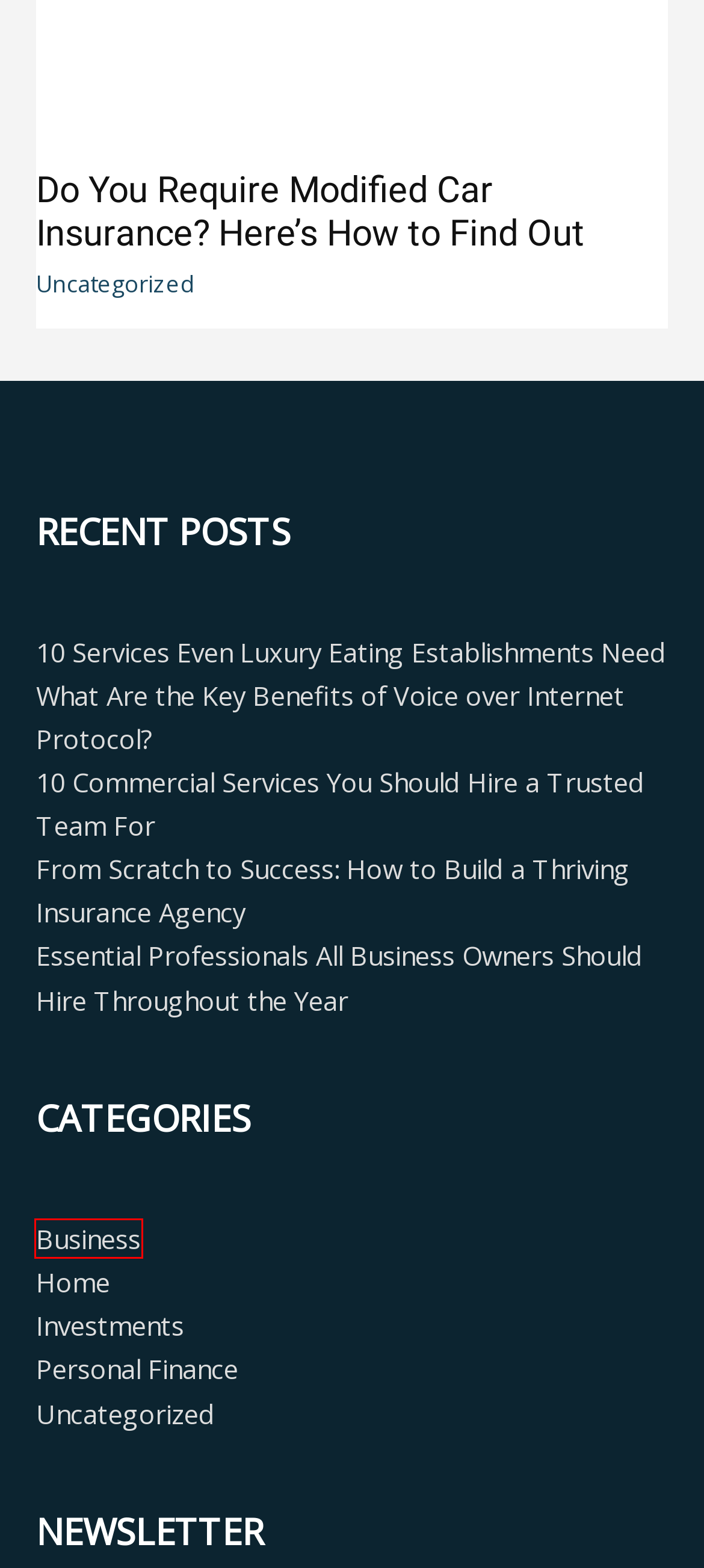You are presented with a screenshot of a webpage with a red bounding box. Select the webpage description that most closely matches the new webpage after clicking the element inside the red bounding box. The options are:
A. What Are the Key Benefits of Voice over Internet Protocol? - Dayooper
B. 10 Commercial Services You Should Hire a Trusted Team For - Dayooper
C. Essential Professionals All Business Owners Should Hire Throughout the Year - Dayooper
D. Business Archives - Dayooper
E. Home Archives - Dayooper
F. Investments Archives - Dayooper
G. 10 Services Even Luxury Eating Establishments Need - Dayooper
H. From Scratch to Success: How to Build a Thriving Insurance Agency - Dayooper

D